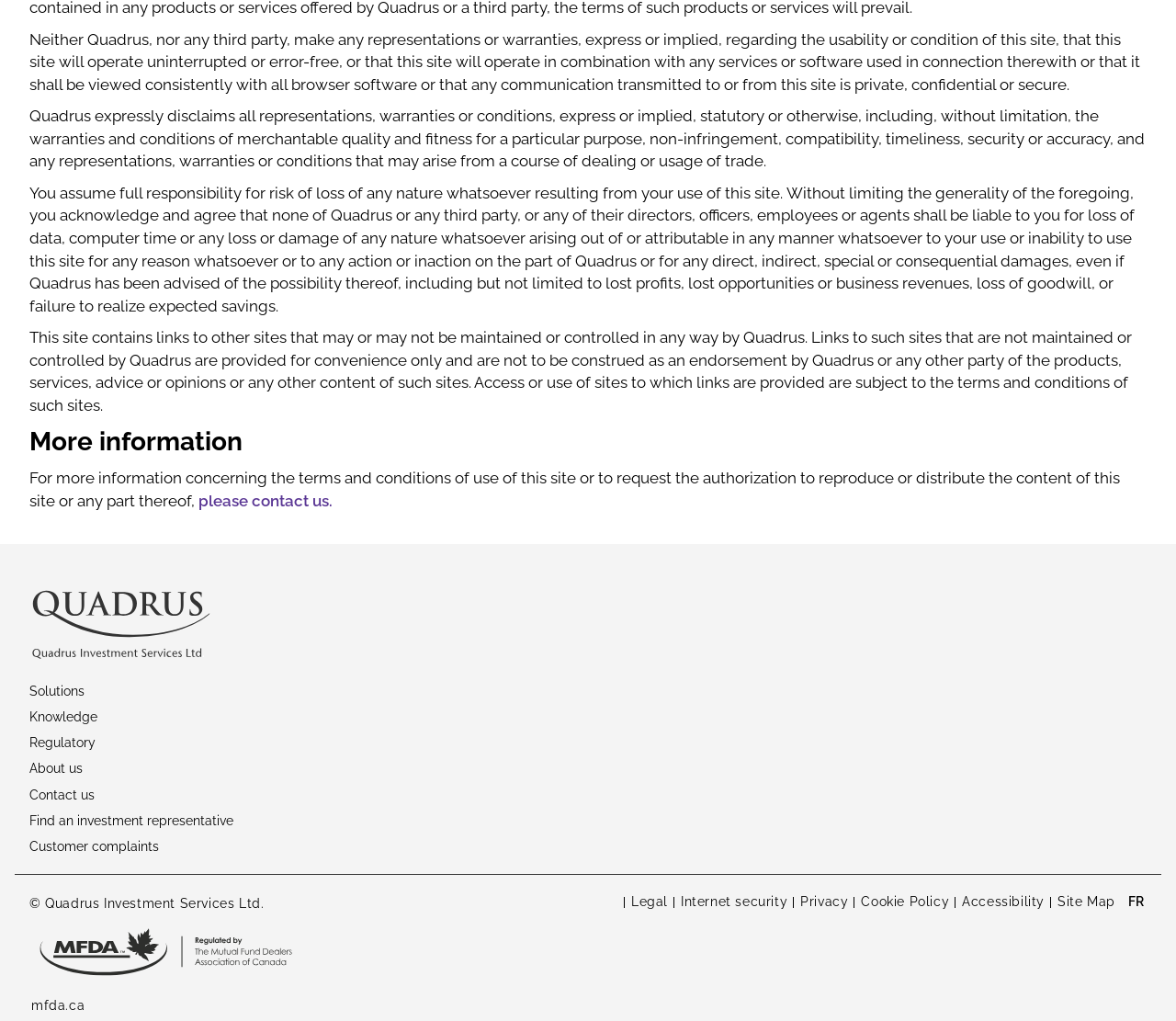From the given element description: "Legal", find the bounding box for the UI element. Provide the coordinates as four float numbers between 0 and 1, in the order [left, top, right, bottom].

[0.537, 0.874, 0.568, 0.893]